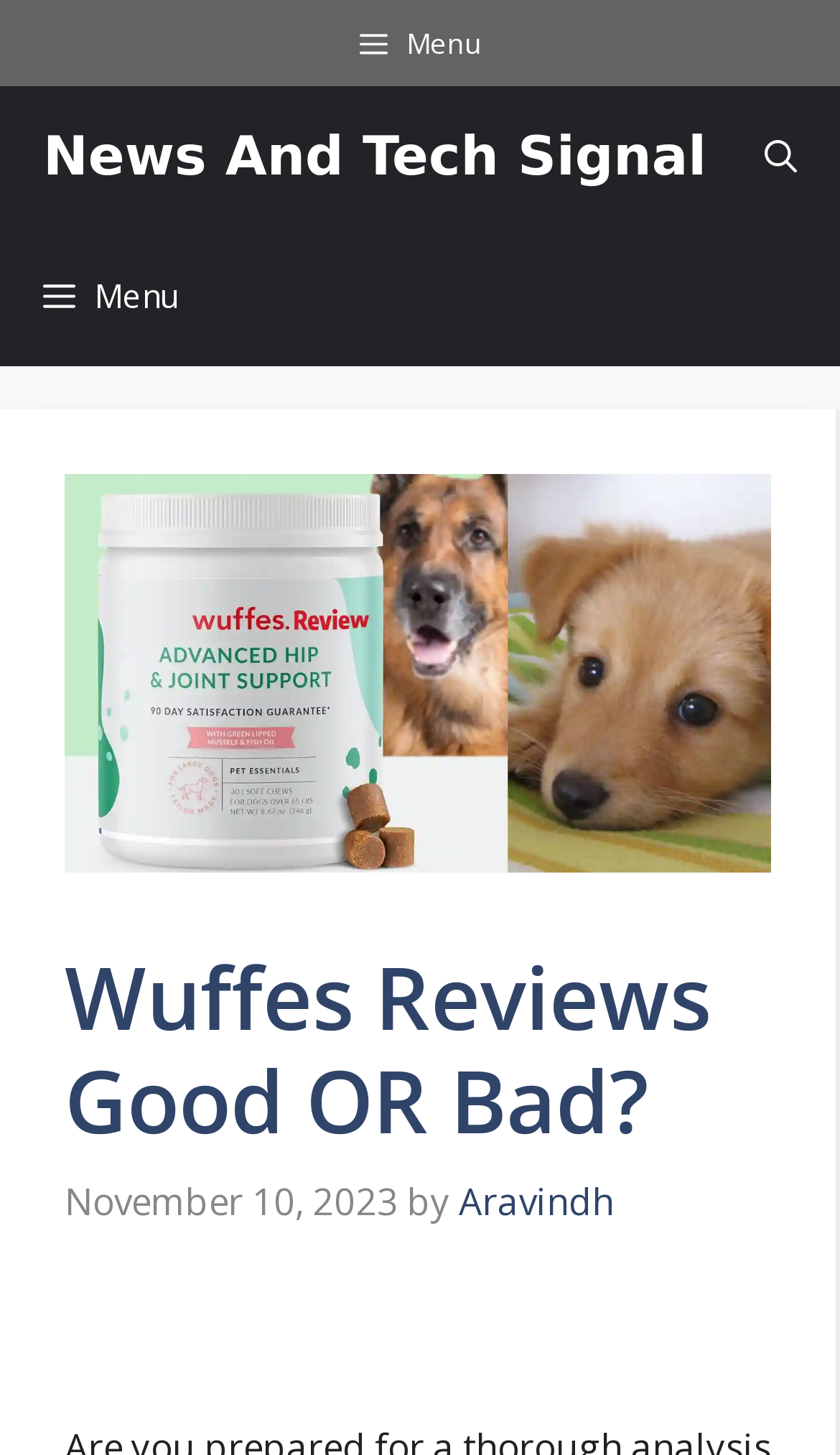Who is the author of the article?
Refer to the image and provide a detailed answer to the question.

The author of the article can be determined by looking at the link element with the text 'Aravindh' which is located below the main heading and is likely to be the author's name.